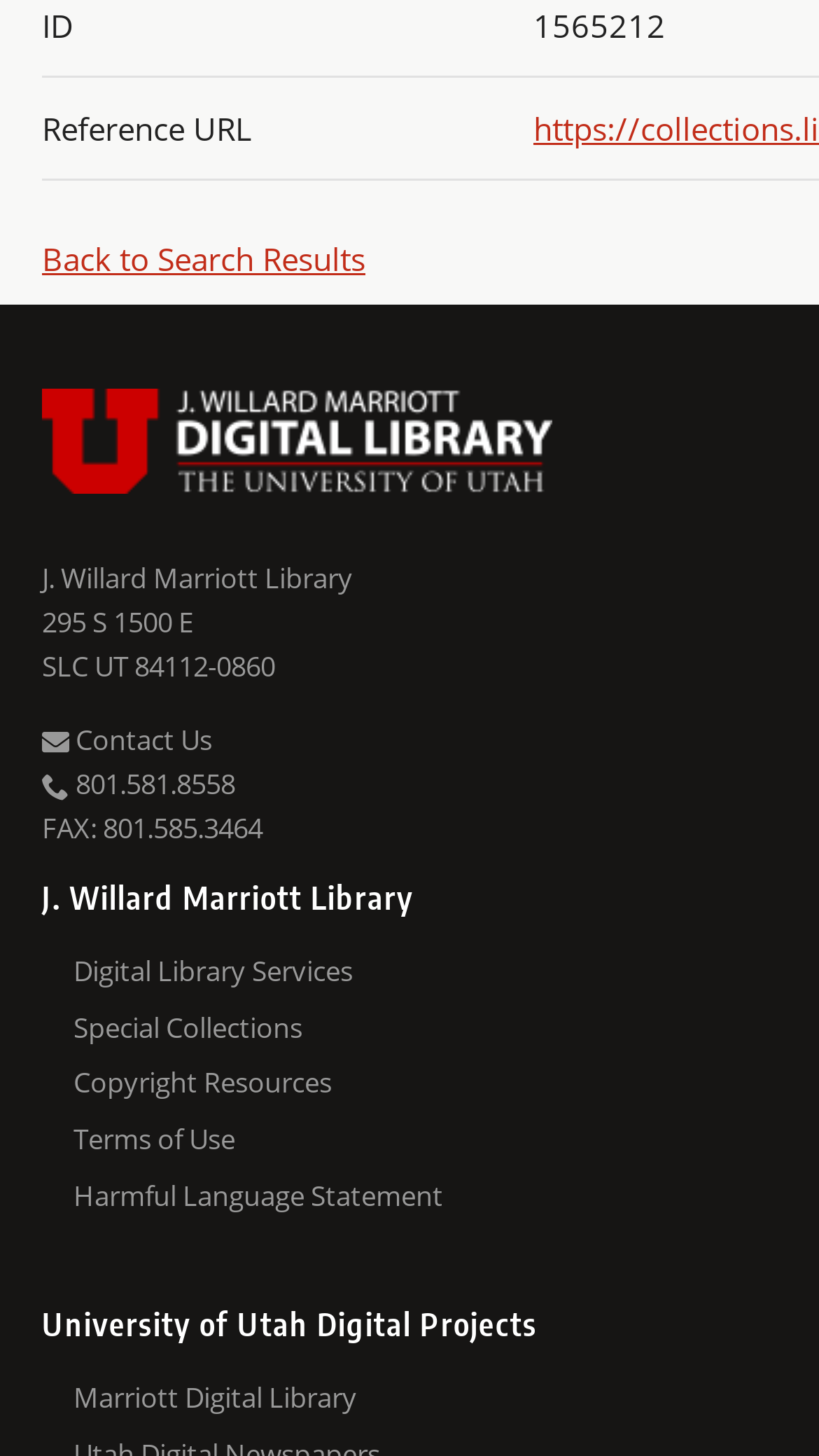Please respond in a single word or phrase: 
What is the fax number on the top?

801.585.3464